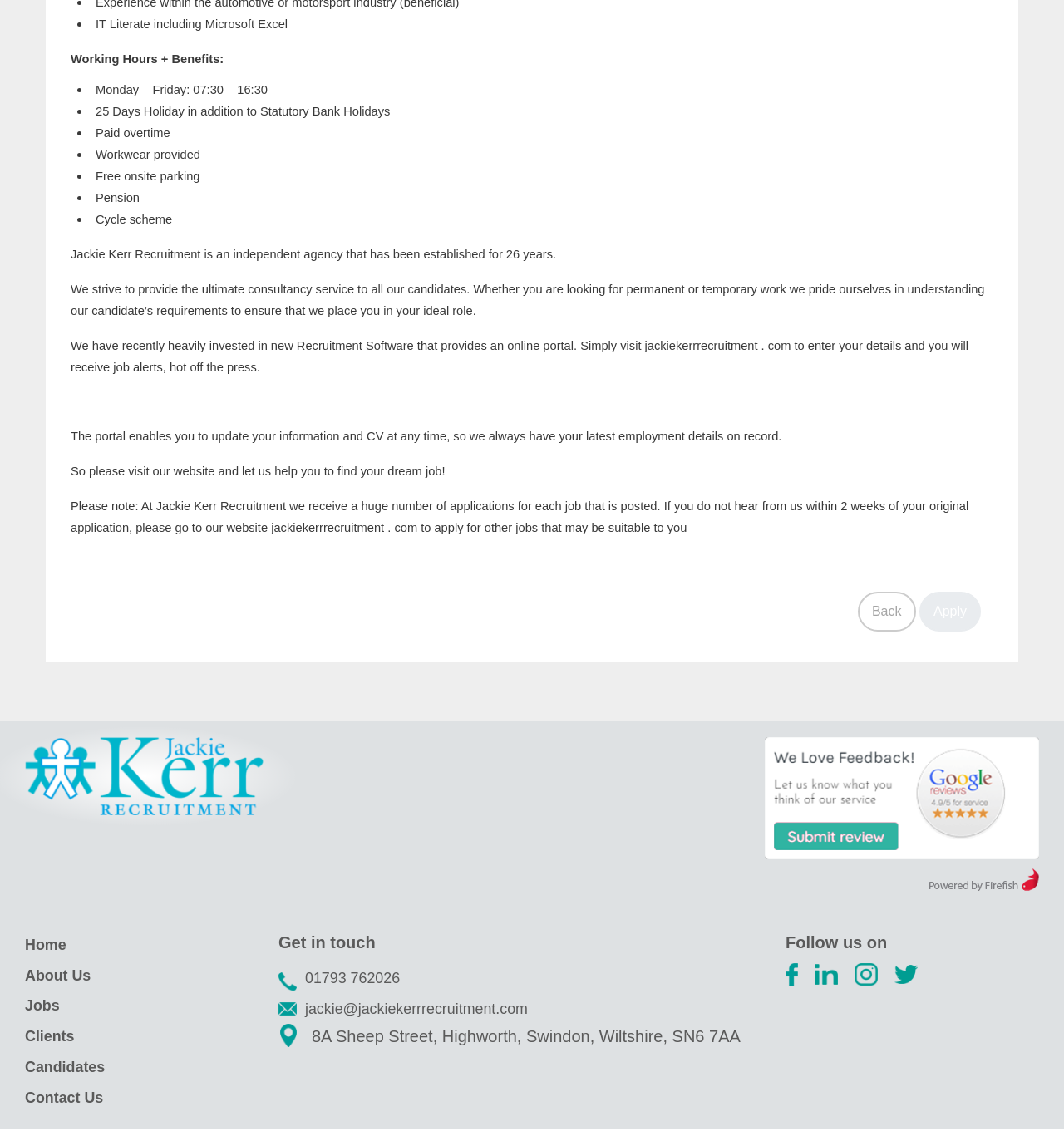Find the bounding box coordinates of the element I should click to carry out the following instruction: "Click the 'Back' button".

[0.806, 0.516, 0.861, 0.551]